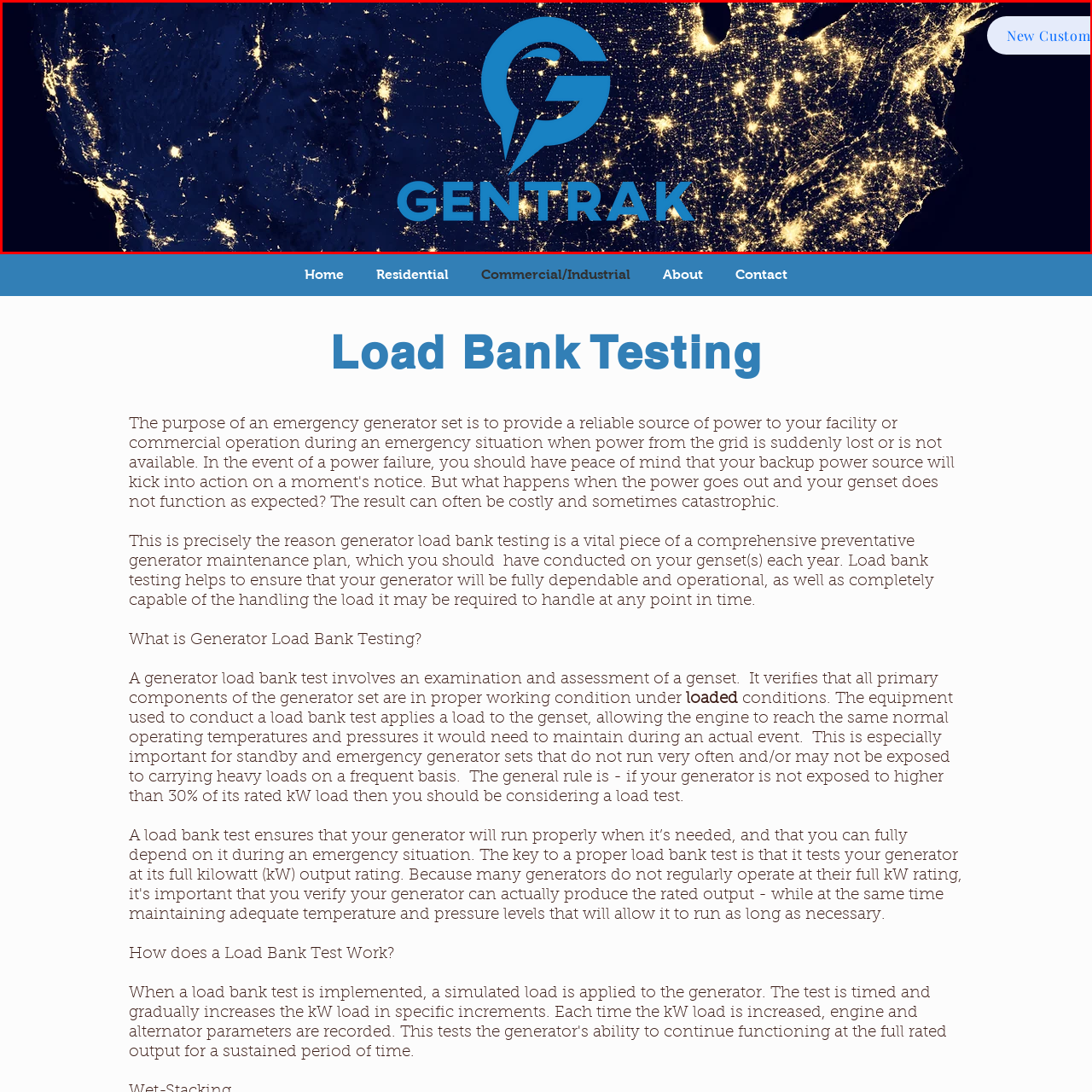Create a detailed narrative describing the image bounded by the red box.

The image features a dark satellite view of the continental United States, illuminated by a network of city lights against a starry background, emphasizing the vastness of urban development. Dominating the foreground is the blue logo of Gentrak, incorporating a stylized letter "G" within a circular design and a lightning bolt motif, symbolizing energy and dynamism. The logo is prominently positioned, conveying a sense of innovation and expertise in the field of load bank testing and generator maintenance. In the upper right corner, there is a small button labeled "New Custom," inviting user interaction and suggesting updates or personalized services. The overall composition combines modern design with a focus on energy infrastructure, aligning with Gentrak's mission in generator maintenance solutions.